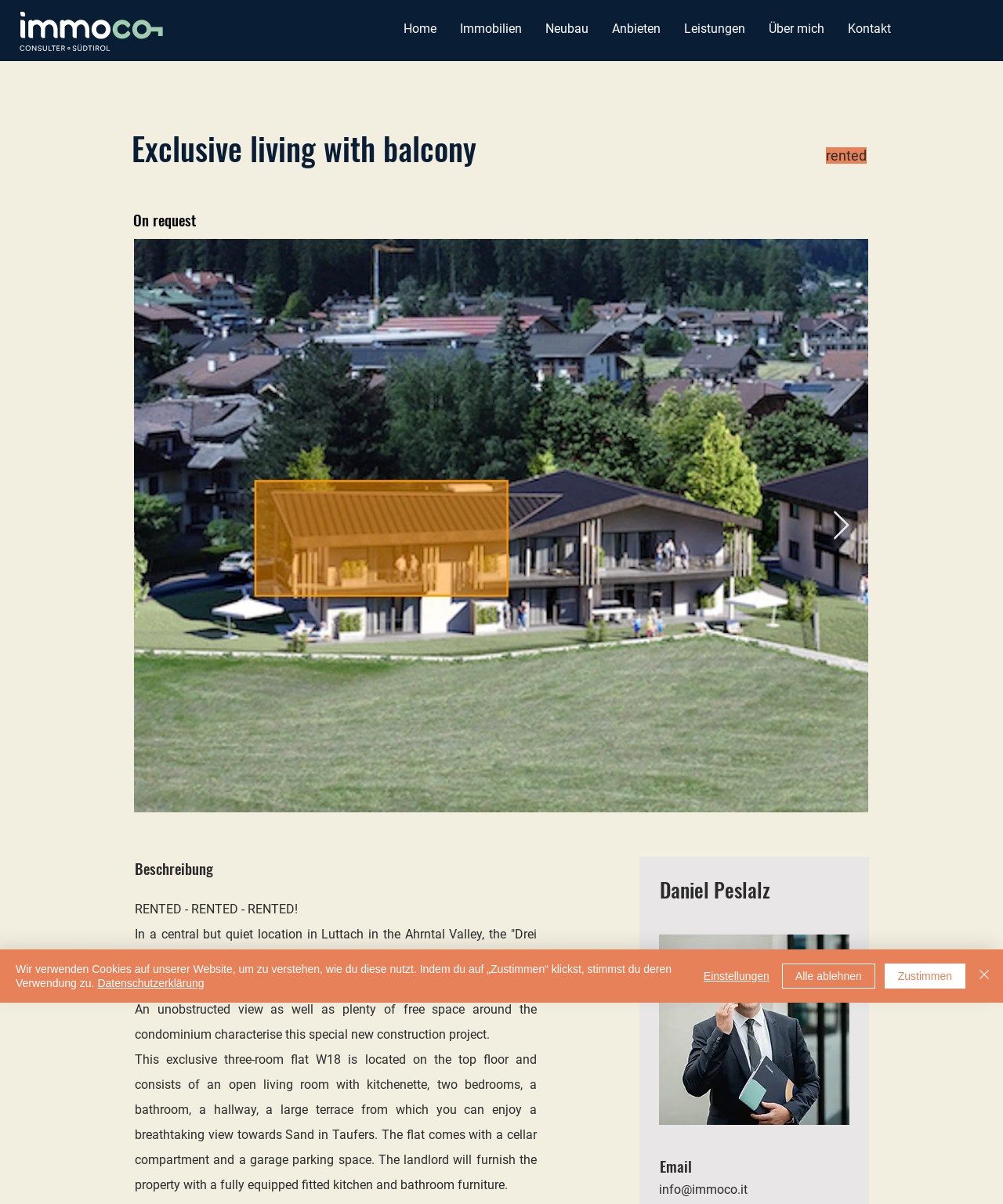Please find the bounding box coordinates of the clickable region needed to complete the following instruction: "Click the 'Next Item' button". The bounding box coordinates must consist of four float numbers between 0 and 1, i.e., [left, top, right, bottom].

[0.83, 0.424, 0.848, 0.449]